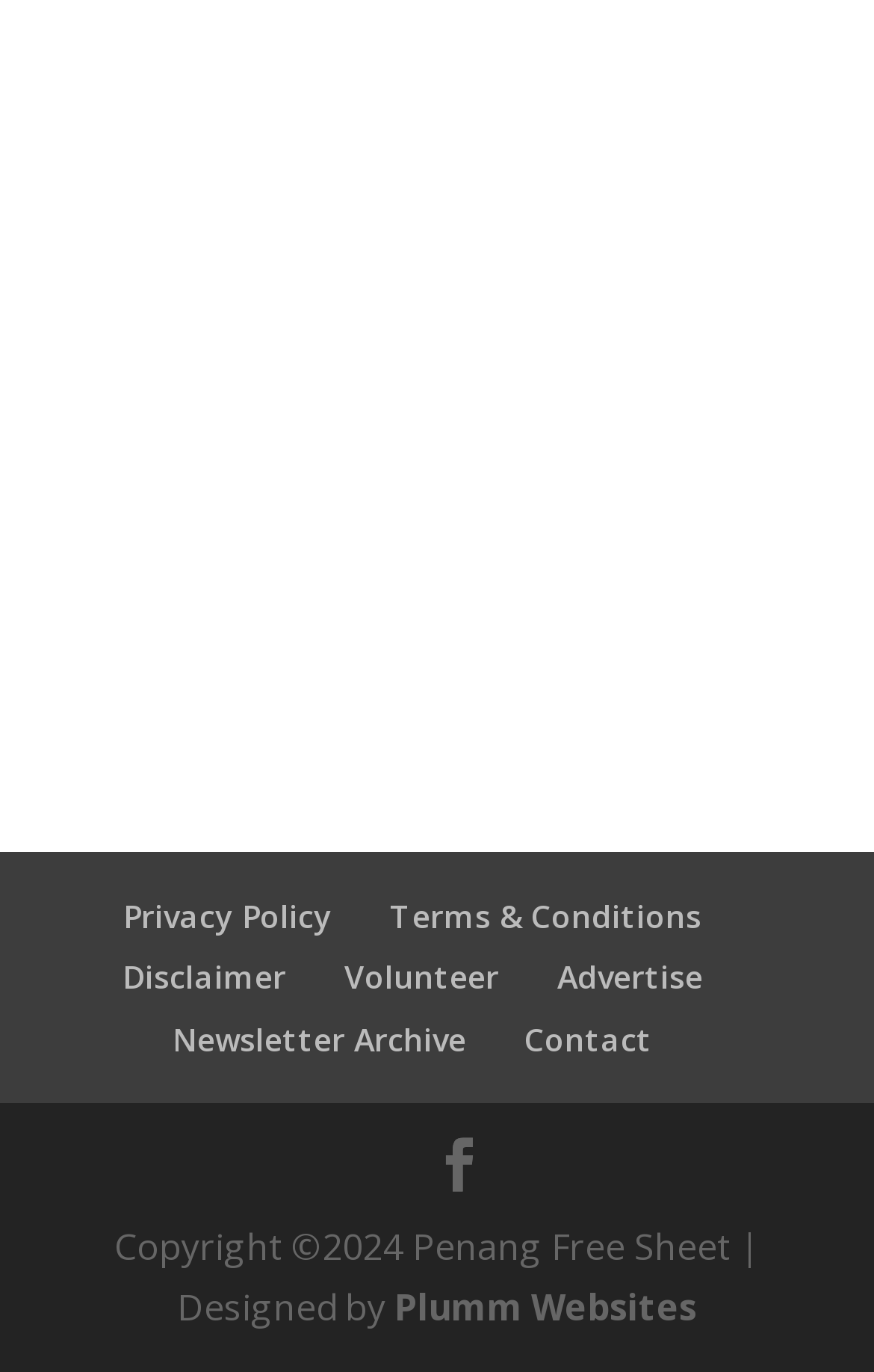Kindly determine the bounding box coordinates for the clickable area to achieve the given instruction: "Read terms and conditions".

[0.446, 0.652, 0.803, 0.683]